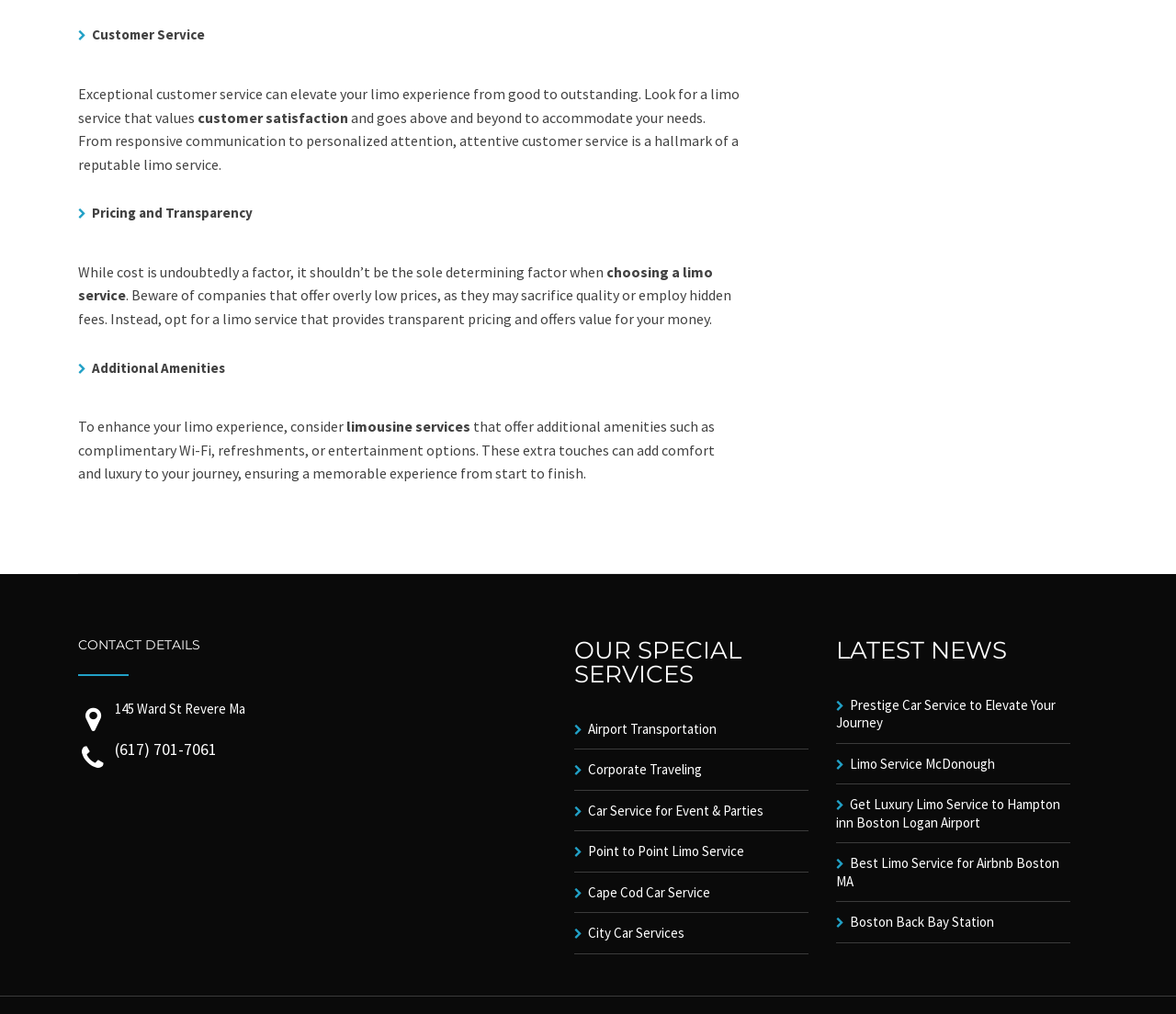Identify the coordinates of the bounding box for the element that must be clicked to accomplish the instruction: "Click 'CONTACT DETAILS'".

[0.066, 0.629, 0.465, 0.642]